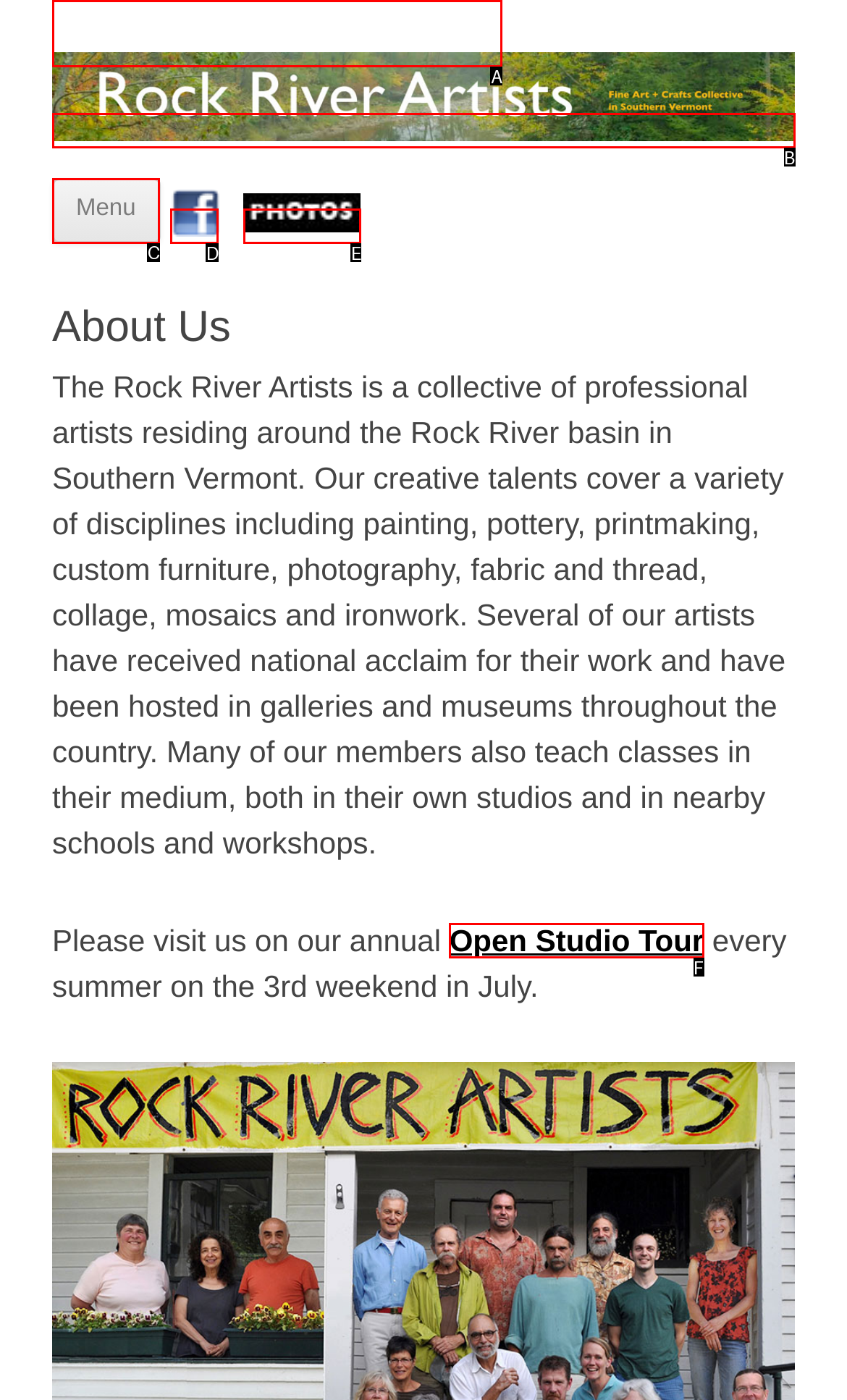Select the letter of the HTML element that best fits the description: alt="Facebook" title="Facebook"
Answer with the corresponding letter from the provided choices.

D